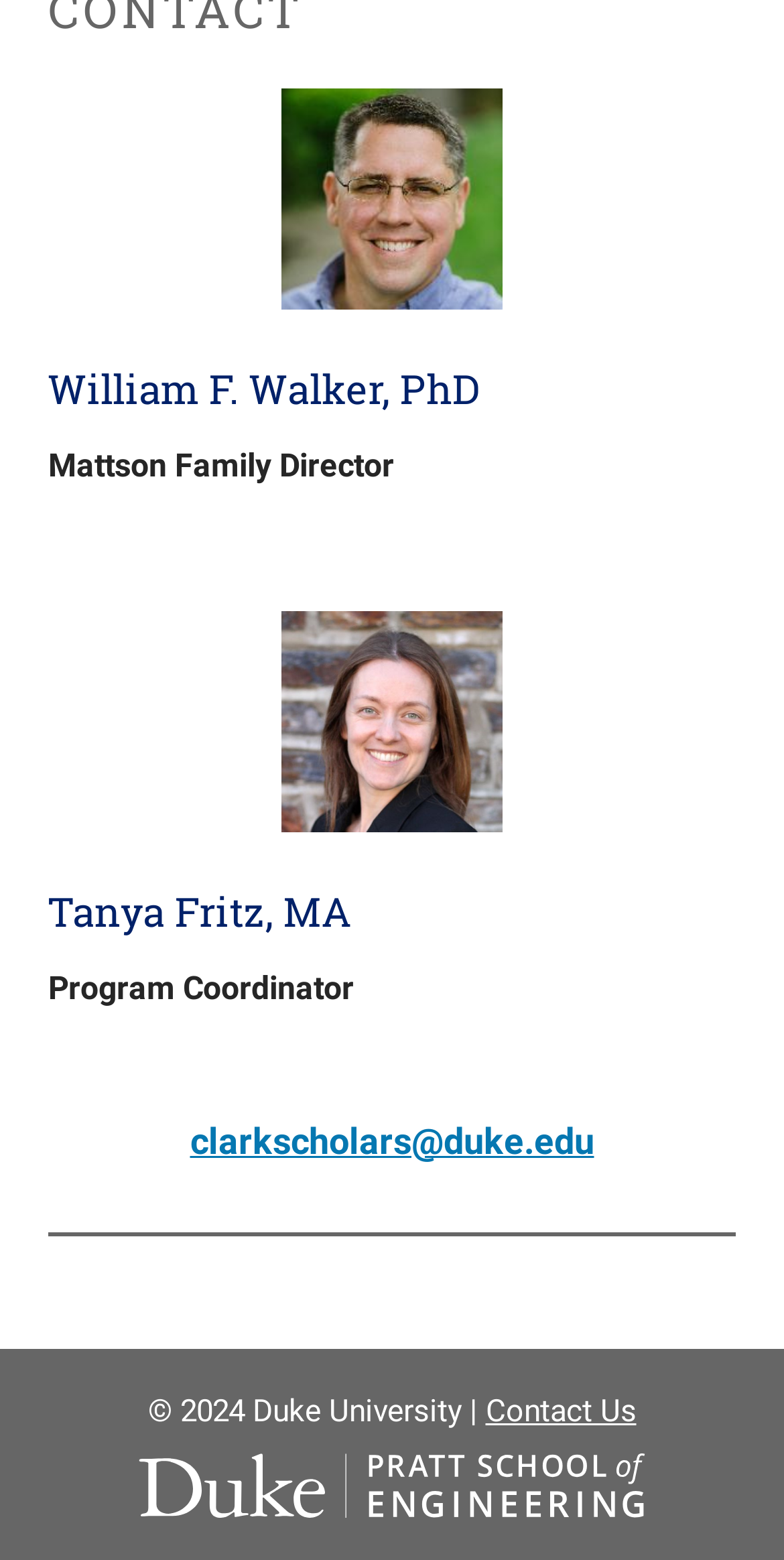From the given element description: "Contact Us", find the bounding box for the UI element. Provide the coordinates as four float numbers between 0 and 1, in the order [left, top, right, bottom].

[0.619, 0.893, 0.812, 0.916]